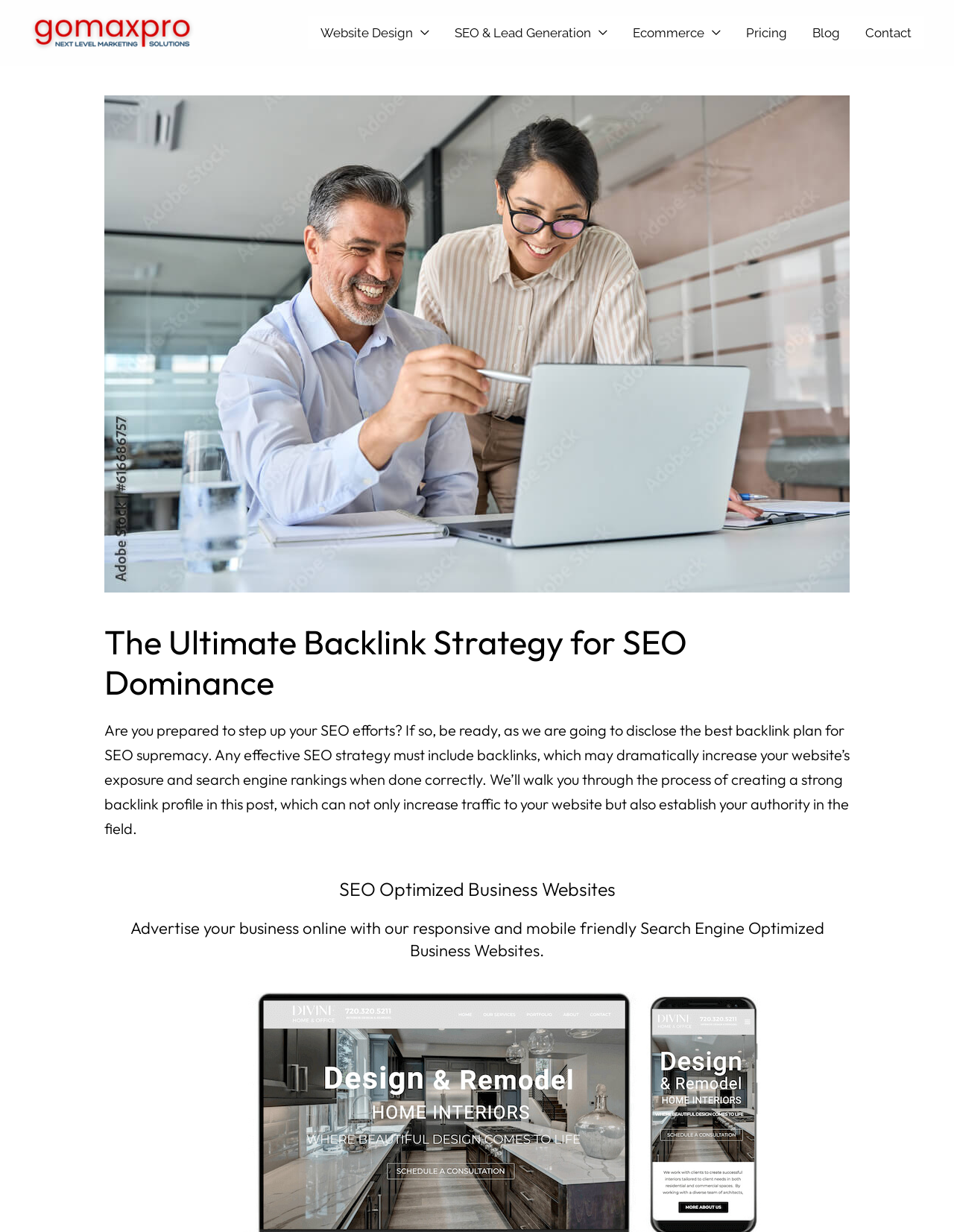Generate the main heading text from the webpage.

The Ultimate Backlink Strategy for SEO Dominance